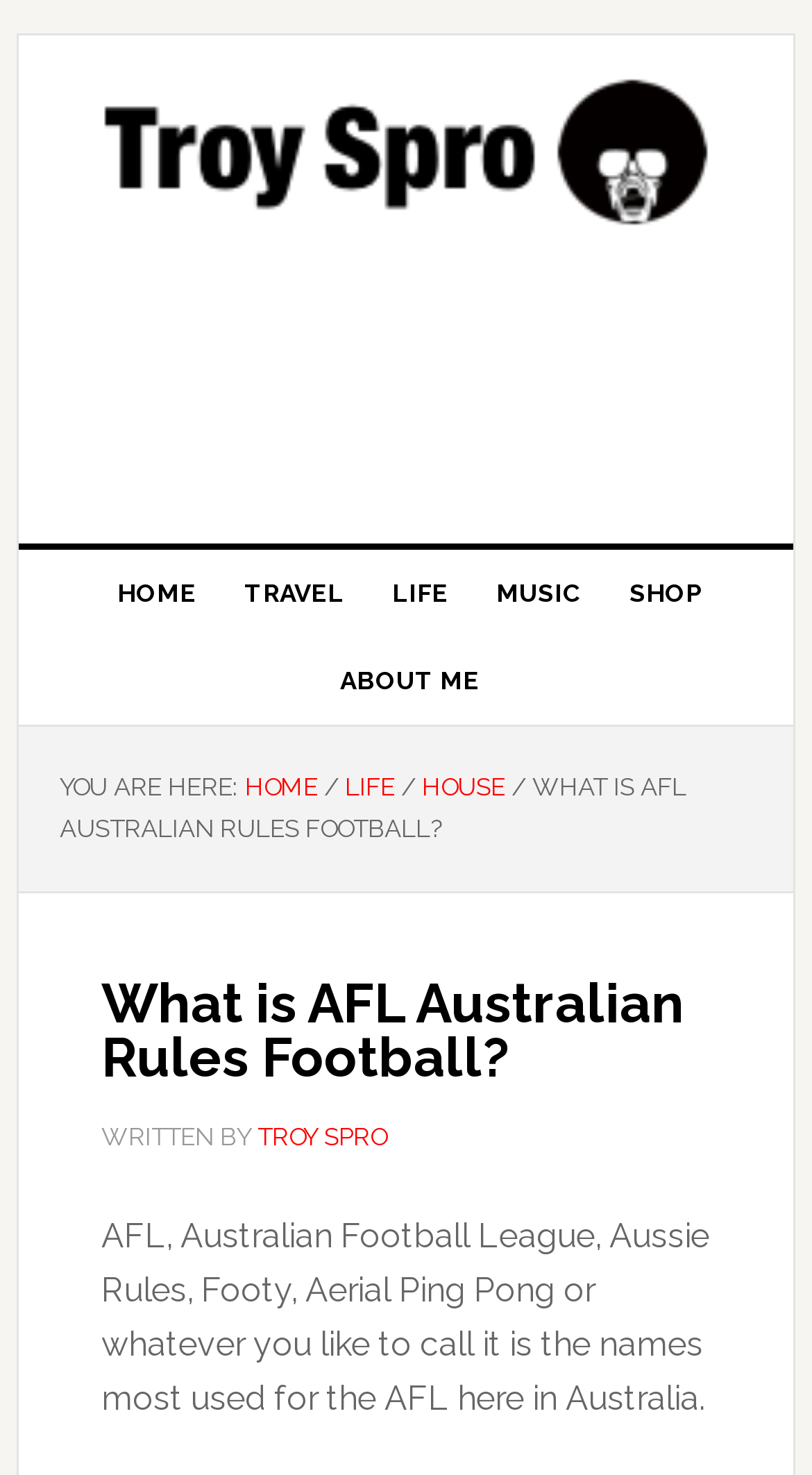Give the bounding box coordinates for this UI element: "Home". The coordinates should be four float numbers between 0 and 1, arranged as [left, top, right, bottom].

[0.114, 0.373, 0.273, 0.432]